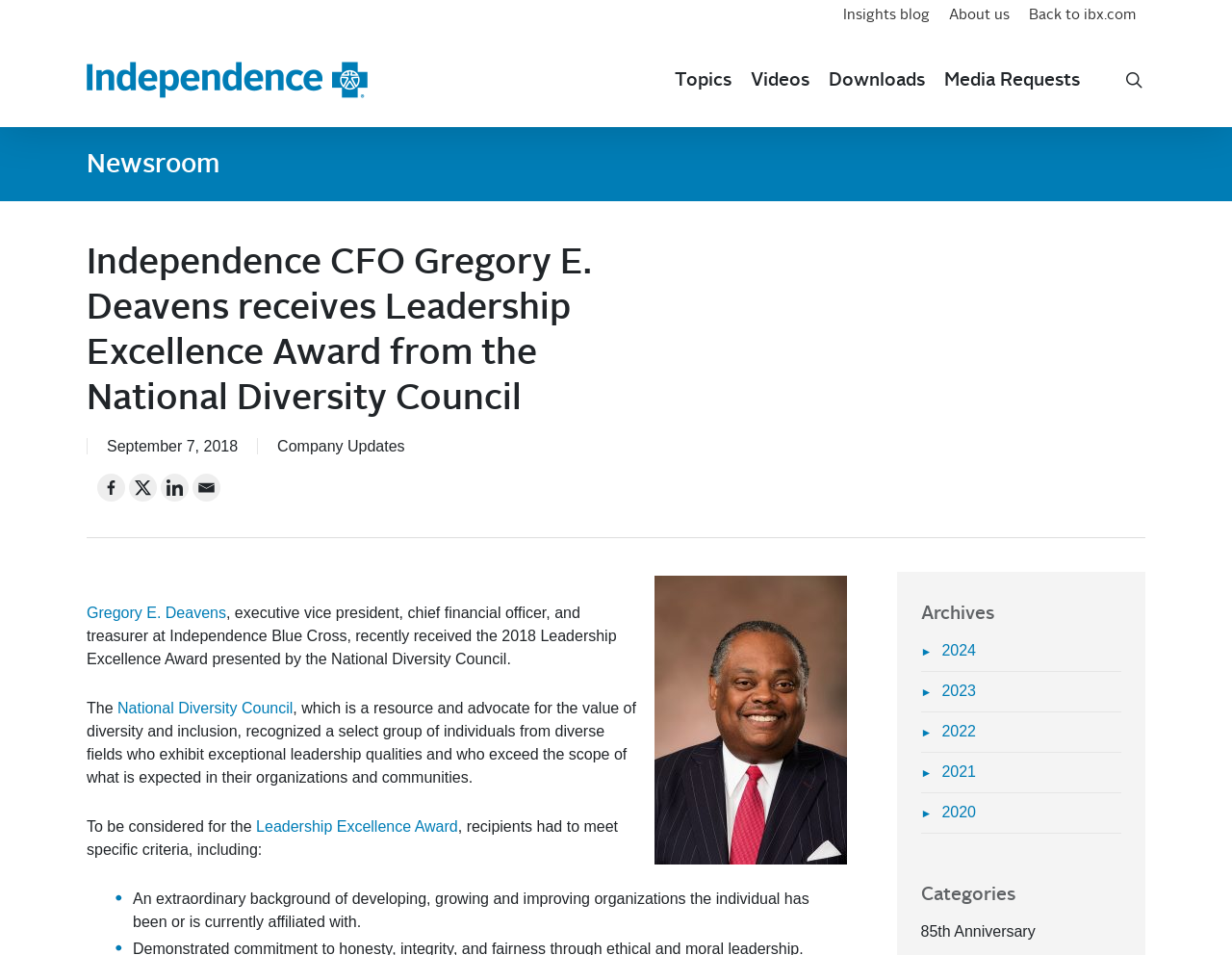Pinpoint the bounding box coordinates of the clickable element needed to complete the instruction: "Read about Gregory E. Deavens". The coordinates should be provided as four float numbers between 0 and 1: [left, top, right, bottom].

[0.07, 0.633, 0.184, 0.65]